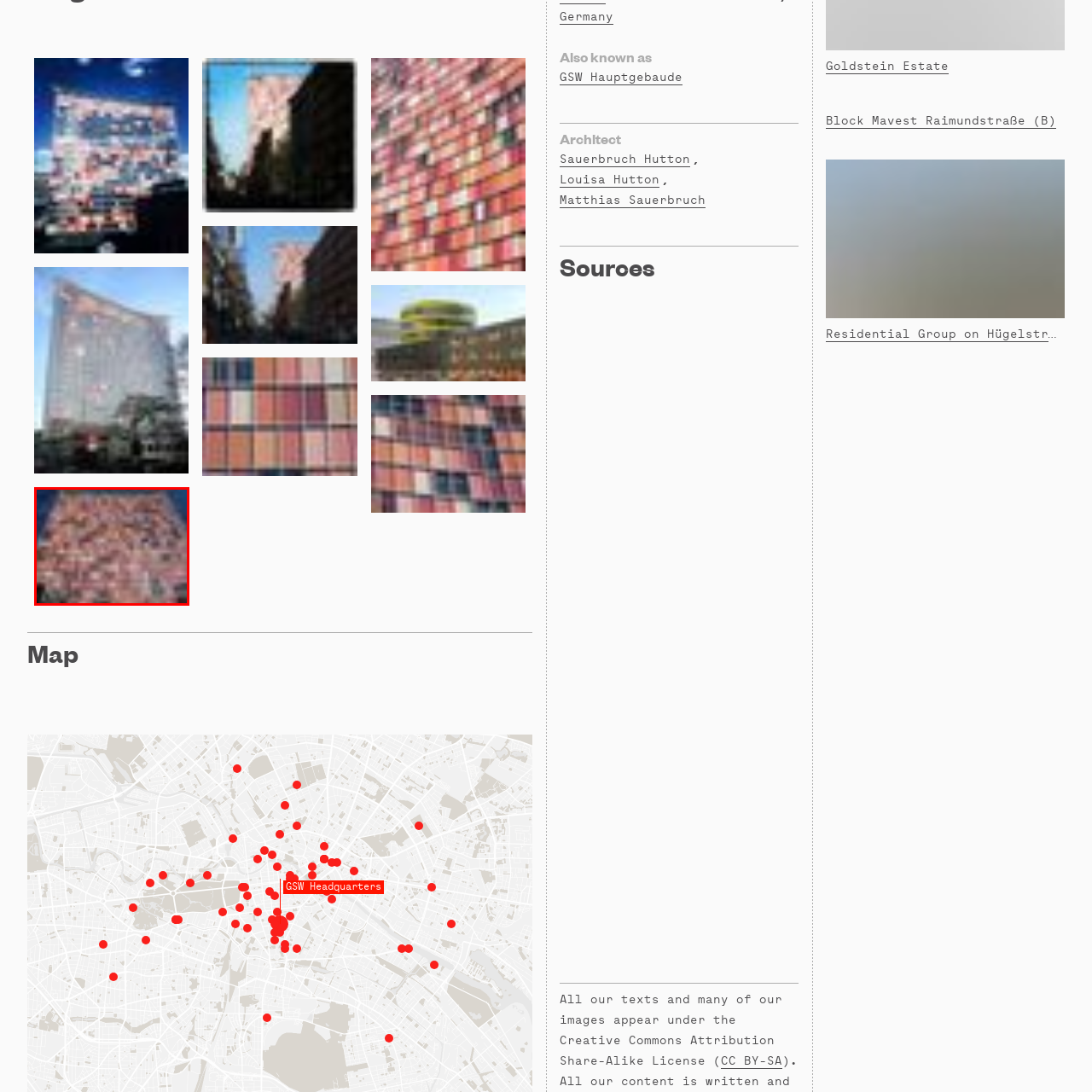Offer a meticulous description of everything depicted in the red-enclosed portion of the image.

The image features a close-up aerial view of a colorful and intricately designed facade of a building or structure, possibly showcasing an artistic mural or decorative tiles. The vibrant hues of red, orange, and beige harmonize with hints of blue and green, creating a visually striking pattern. The design appears to be a blend of geometric shapes and organic forms, suggesting a contemporary art influence. This captivating view emphasizes the architectural details and artistic expression present in urban environments, inviting viewers to appreciate the creativity and craftsmanship involved.